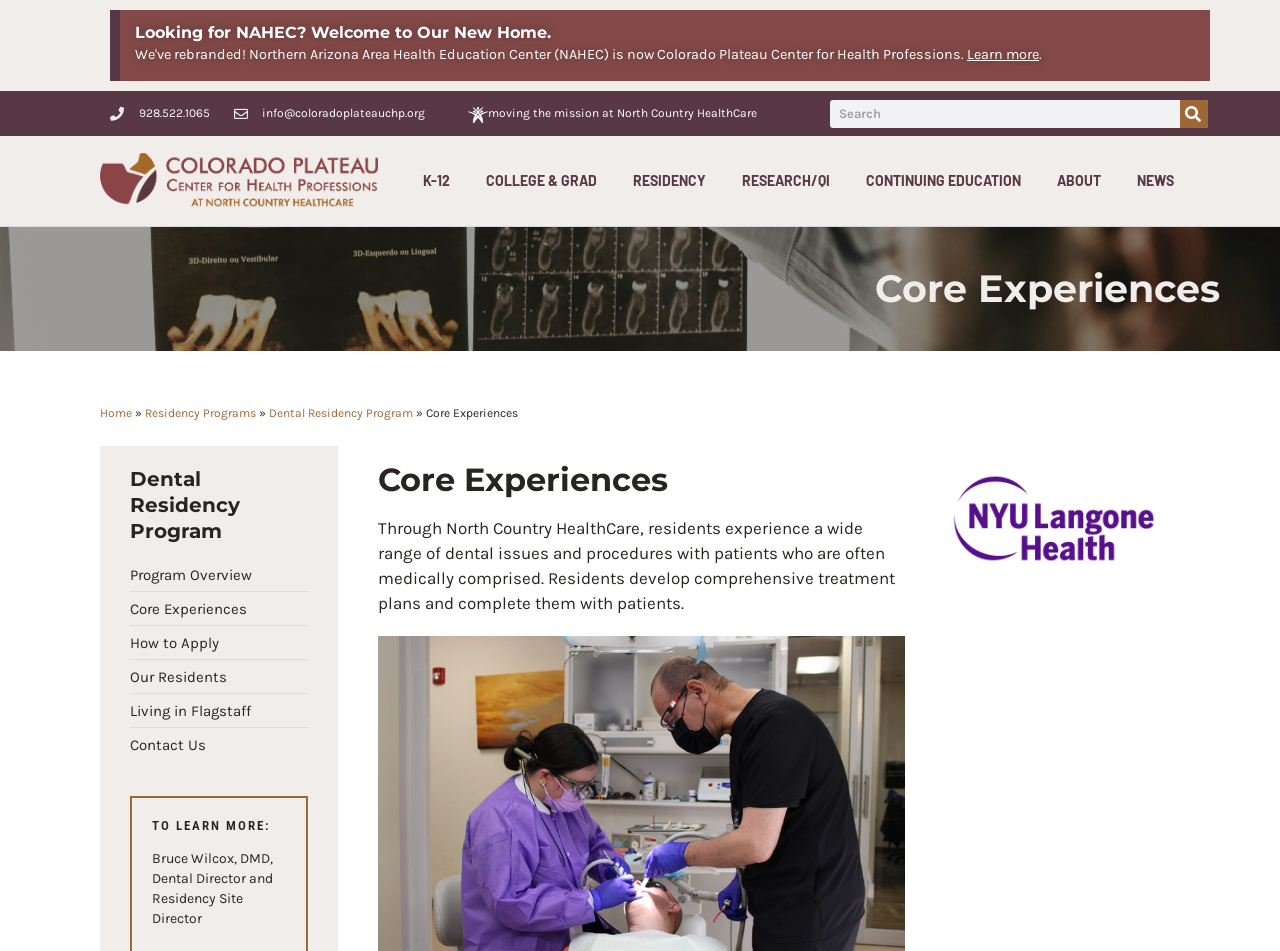Could you specify the bounding box coordinates for the clickable section to complete the following instruction: "Search for something"?

[0.648, 0.105, 0.944, 0.134]